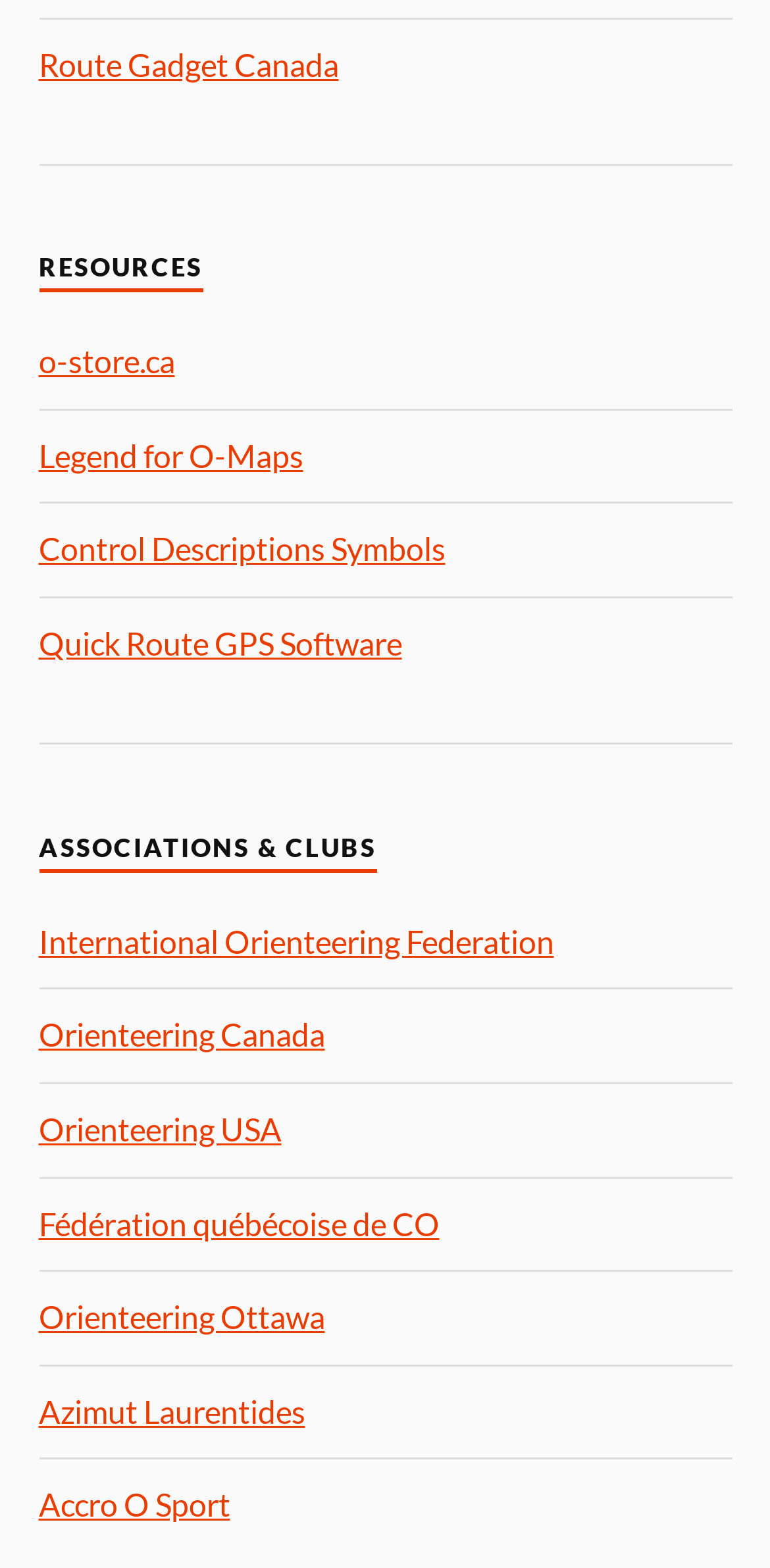Extract the bounding box coordinates of the UI element described: "o-store.ca". Provide the coordinates in the format [left, top, right, bottom] with values ranging from 0 to 1.

[0.05, 0.218, 0.227, 0.242]